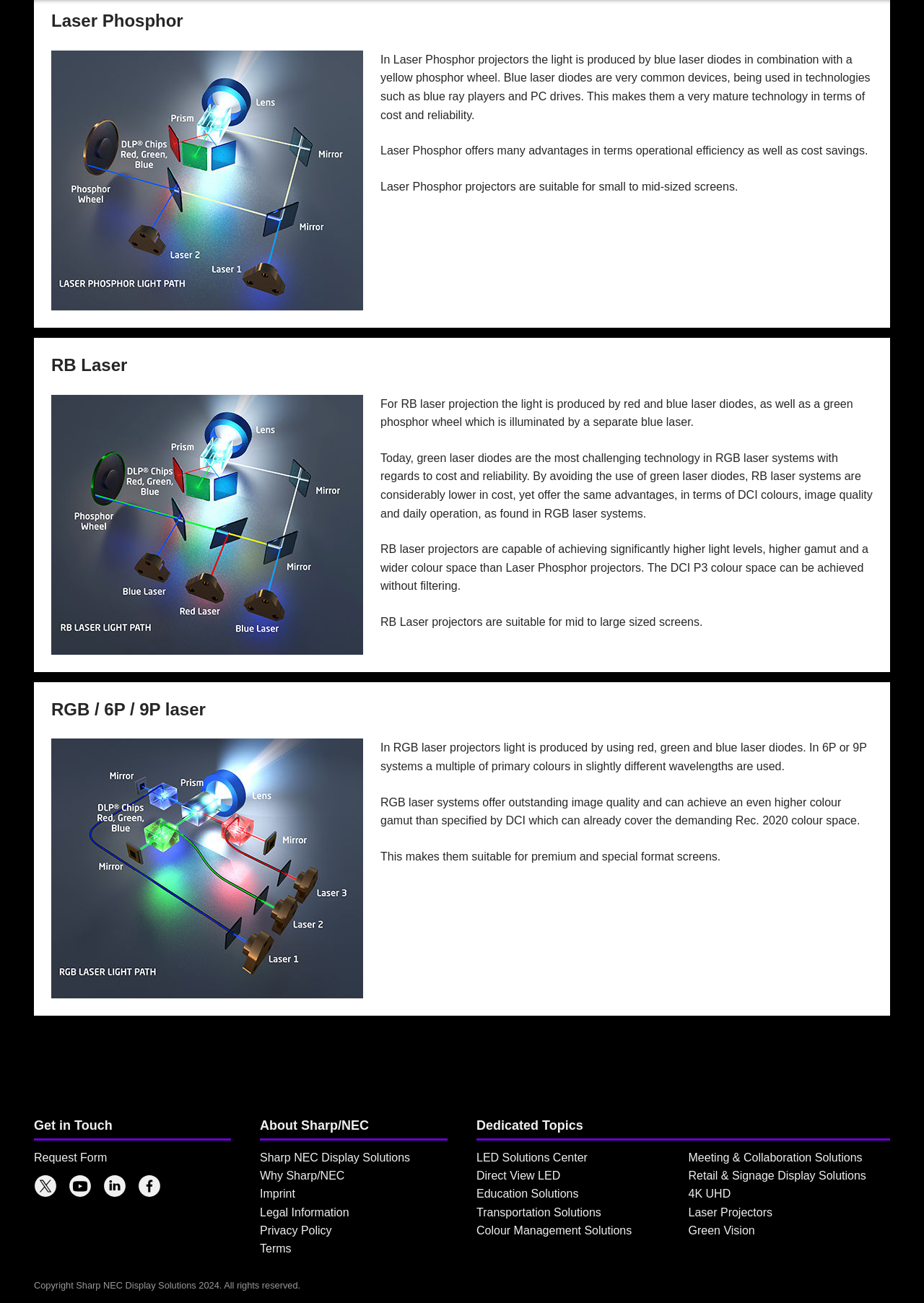Given the description "Terms", determine the bounding box of the corresponding UI element.

[0.281, 0.953, 0.315, 0.963]